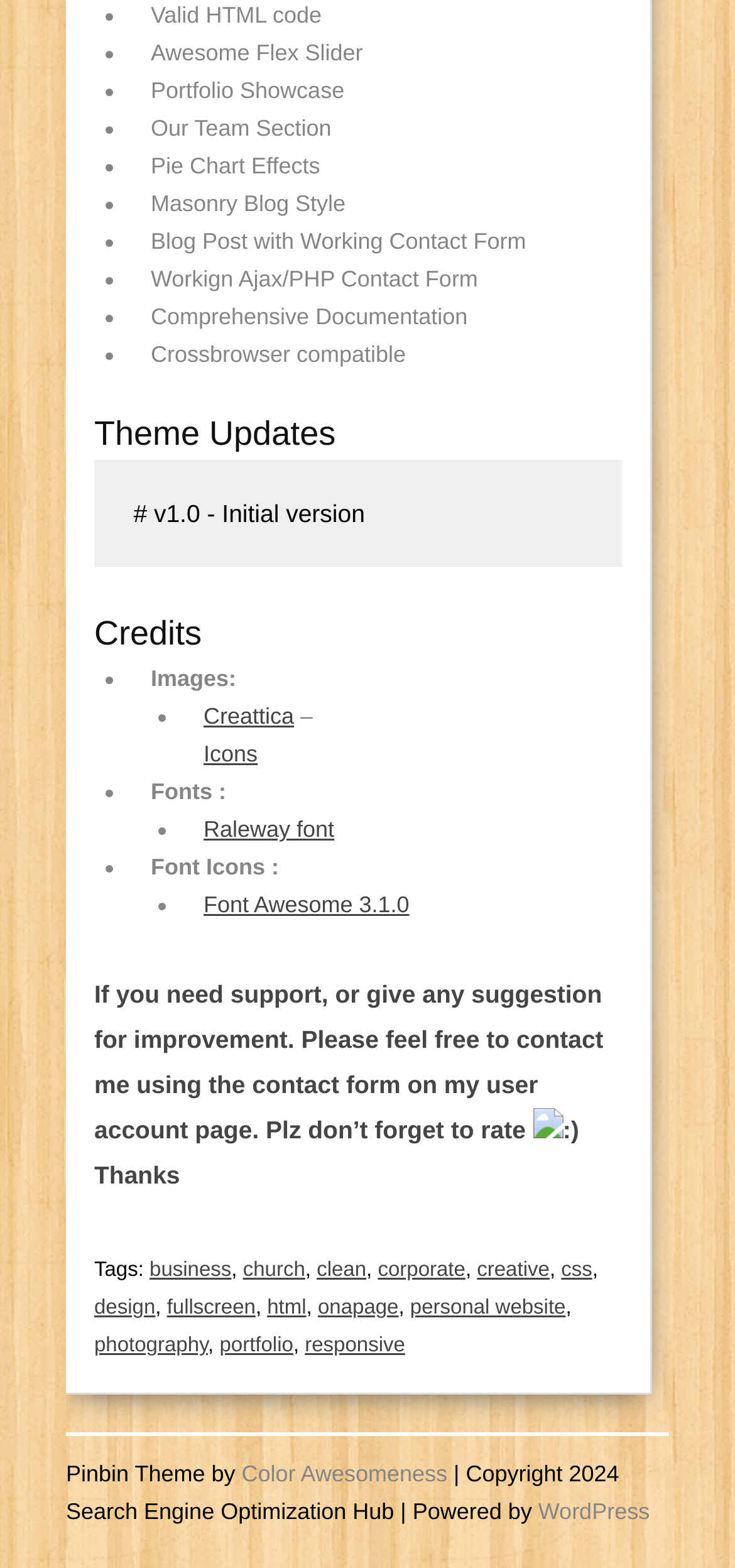What is the theme name?
Answer the question with as much detail as you can, using the image as a reference.

I found the theme name by looking at the text 'Pinbin Theme by' at the bottom of the webpage, which is followed by a link to 'Color Awesomeness'.